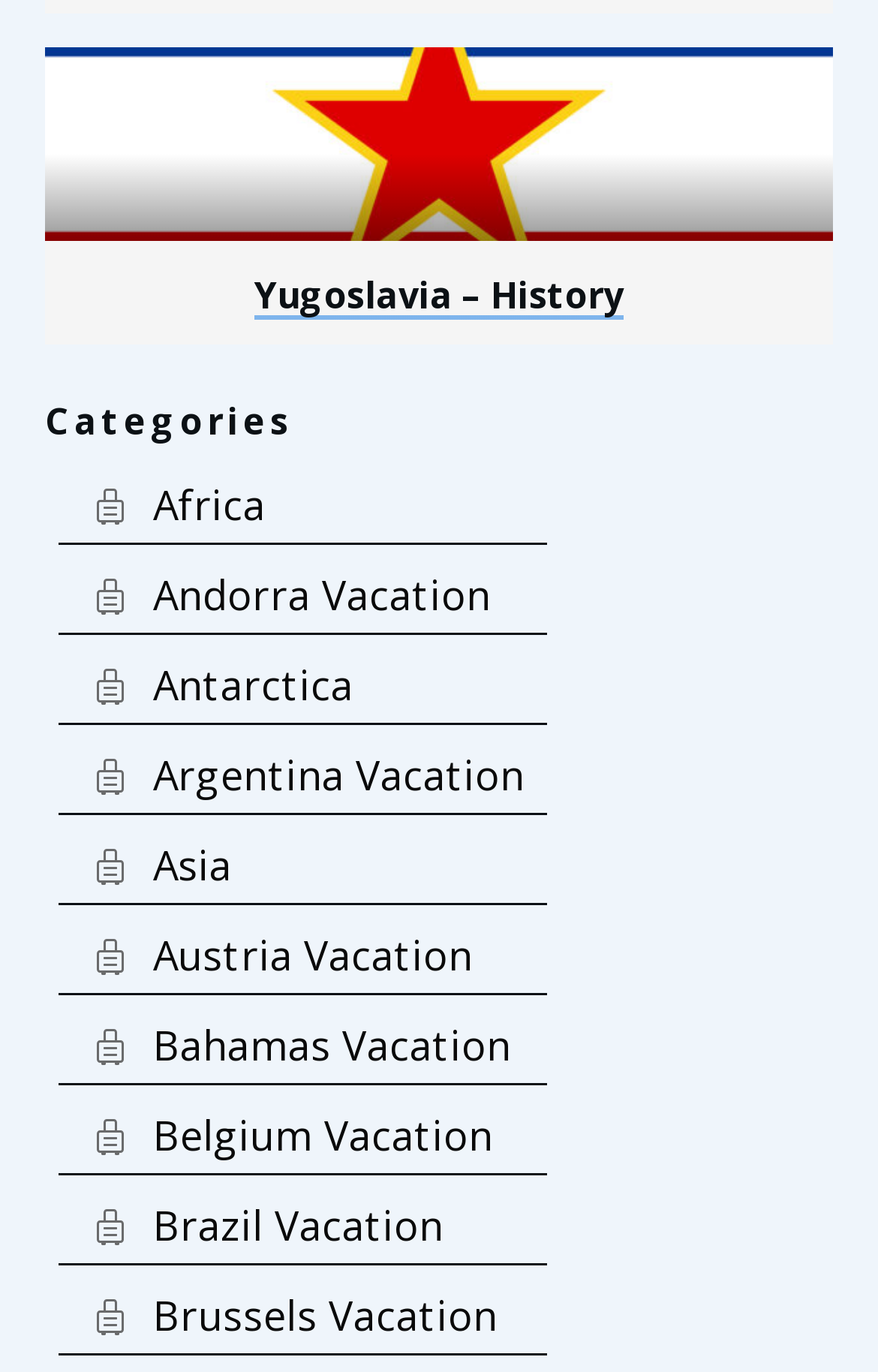Locate the bounding box coordinates of the clickable element to fulfill the following instruction: "go to Andorra Vacation". Provide the coordinates as four float numbers between 0 and 1 in the format [left, top, right, bottom].

[0.174, 0.415, 0.559, 0.452]